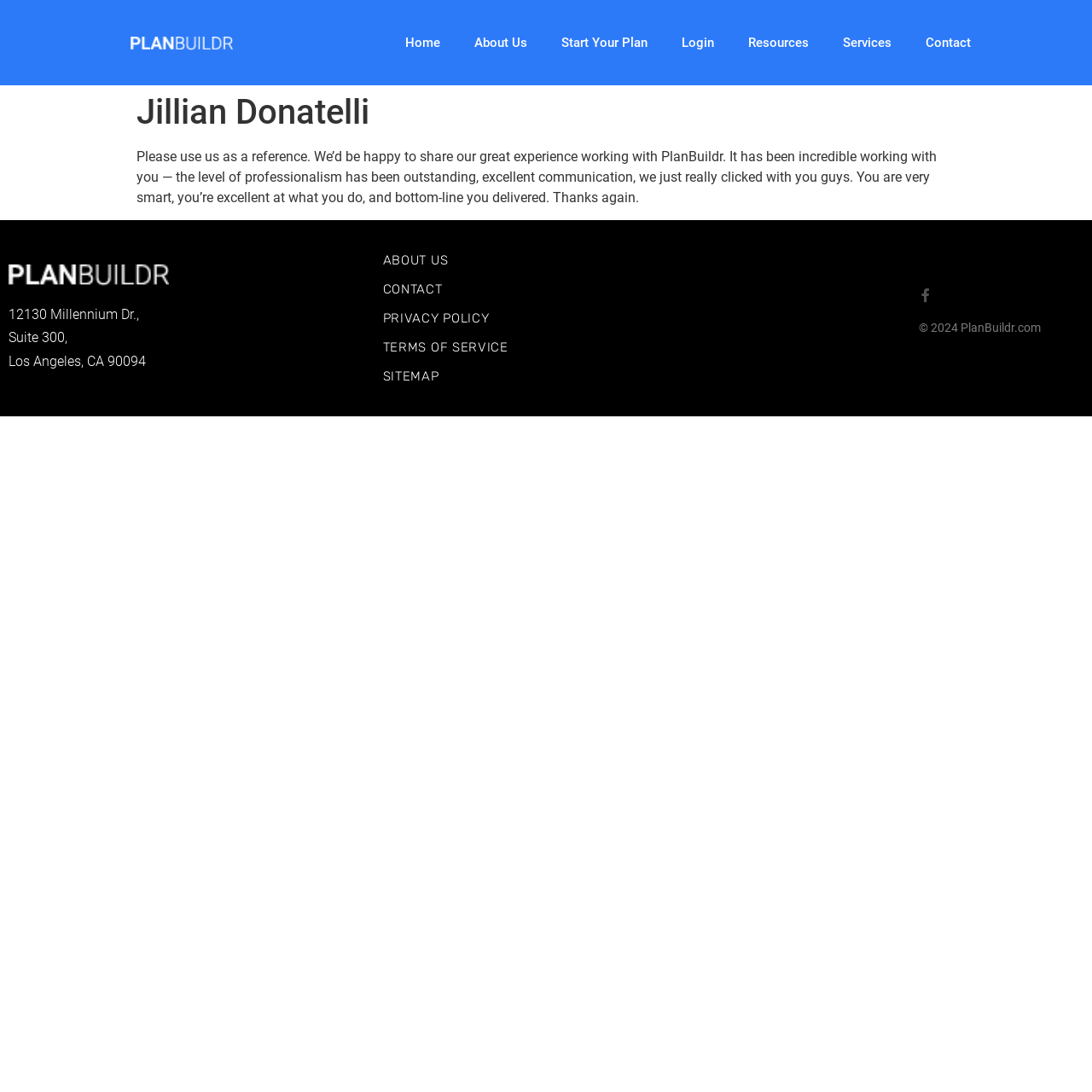Please locate the bounding box coordinates for the element that should be clicked to achieve the following instruction: "Click the Home link". Ensure the coordinates are given as four float numbers between 0 and 1, i.e., [left, top, right, bottom].

[0.355, 0.0, 0.419, 0.078]